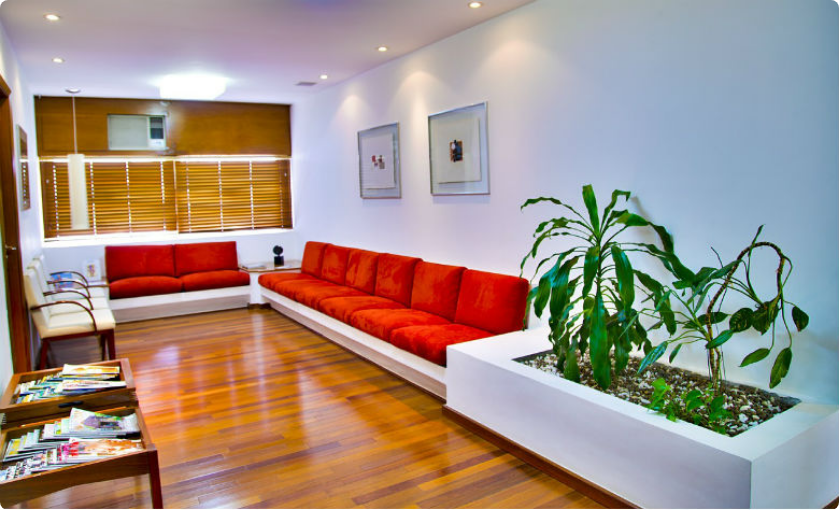Please provide a brief answer to the question using only one word or phrase: 
Is there a plant in the room?

Yes